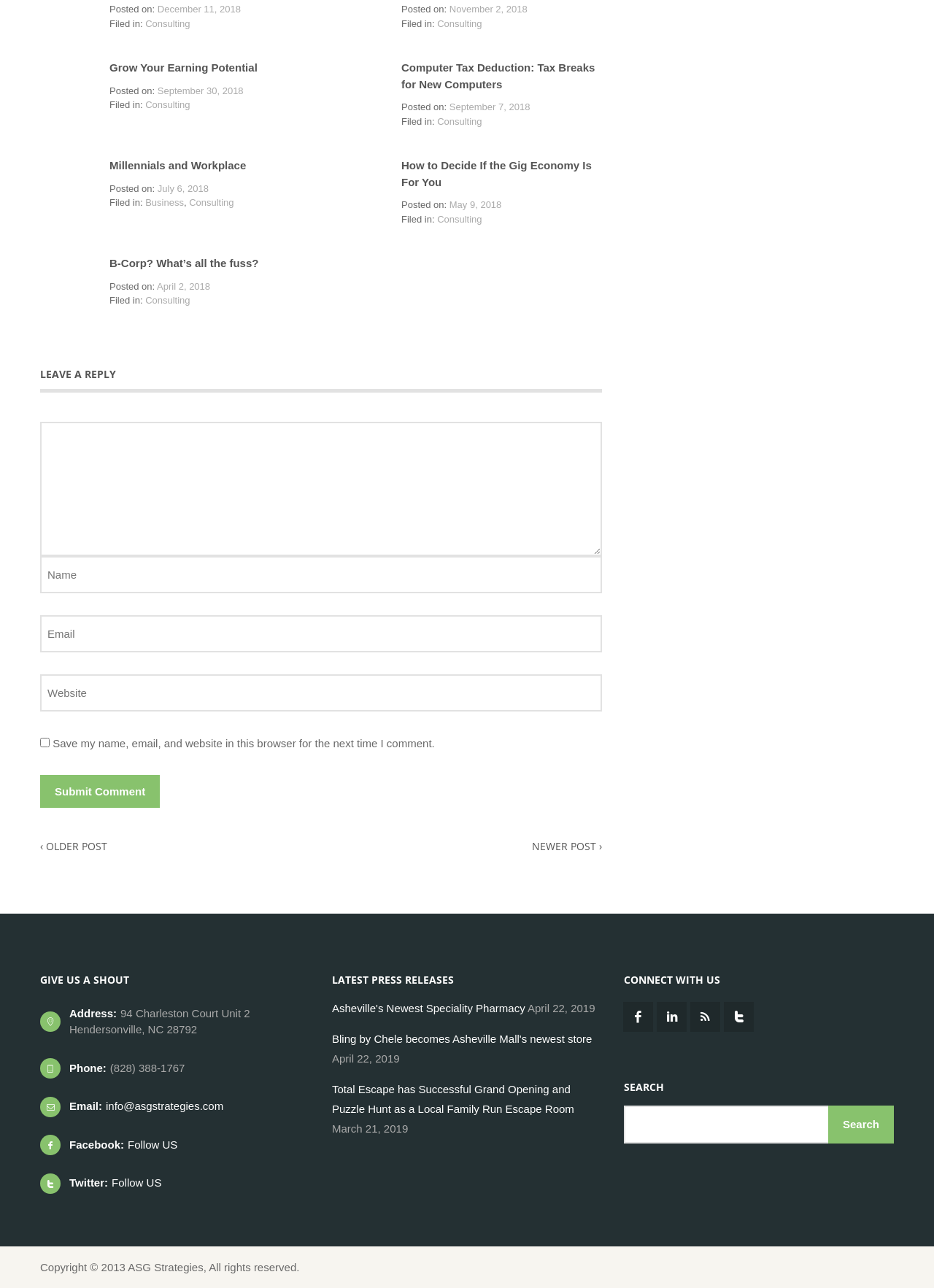Using the description "May 2024", predict the bounding box of the relevant HTML element.

None